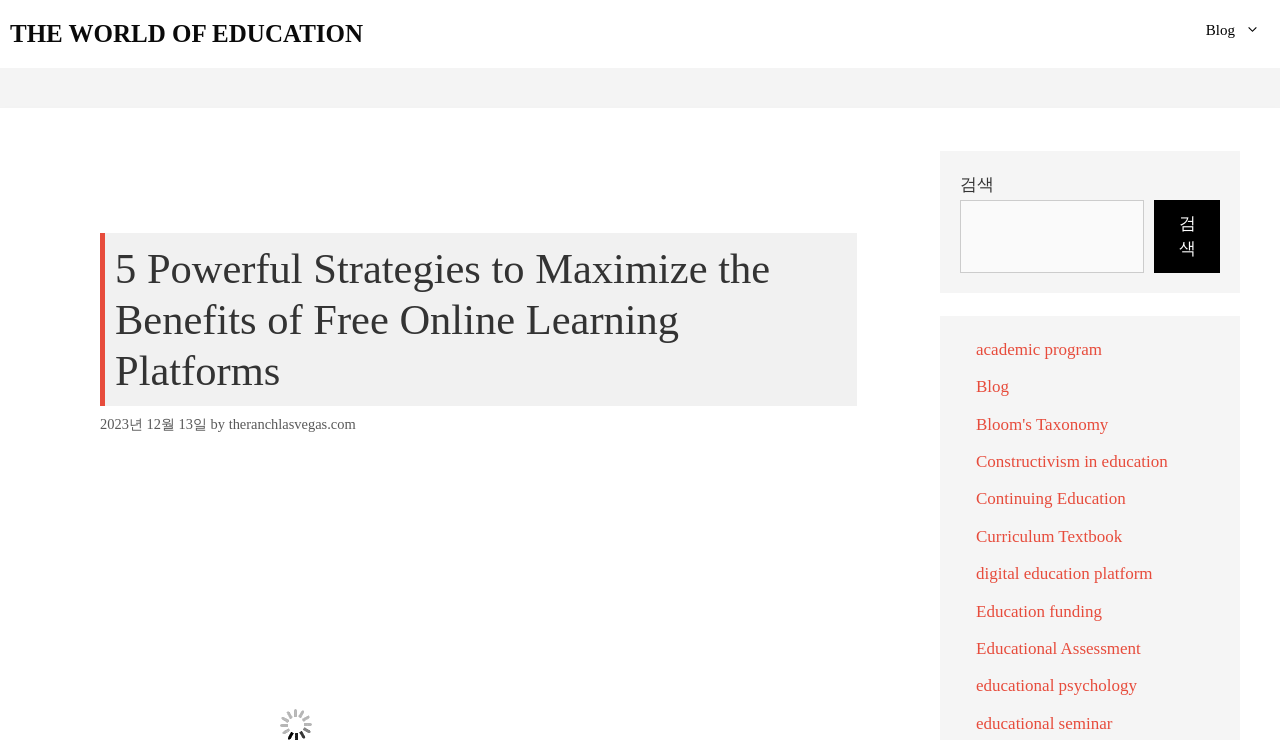Show me the bounding box coordinates of the clickable region to achieve the task as per the instruction: "Search for something".

None